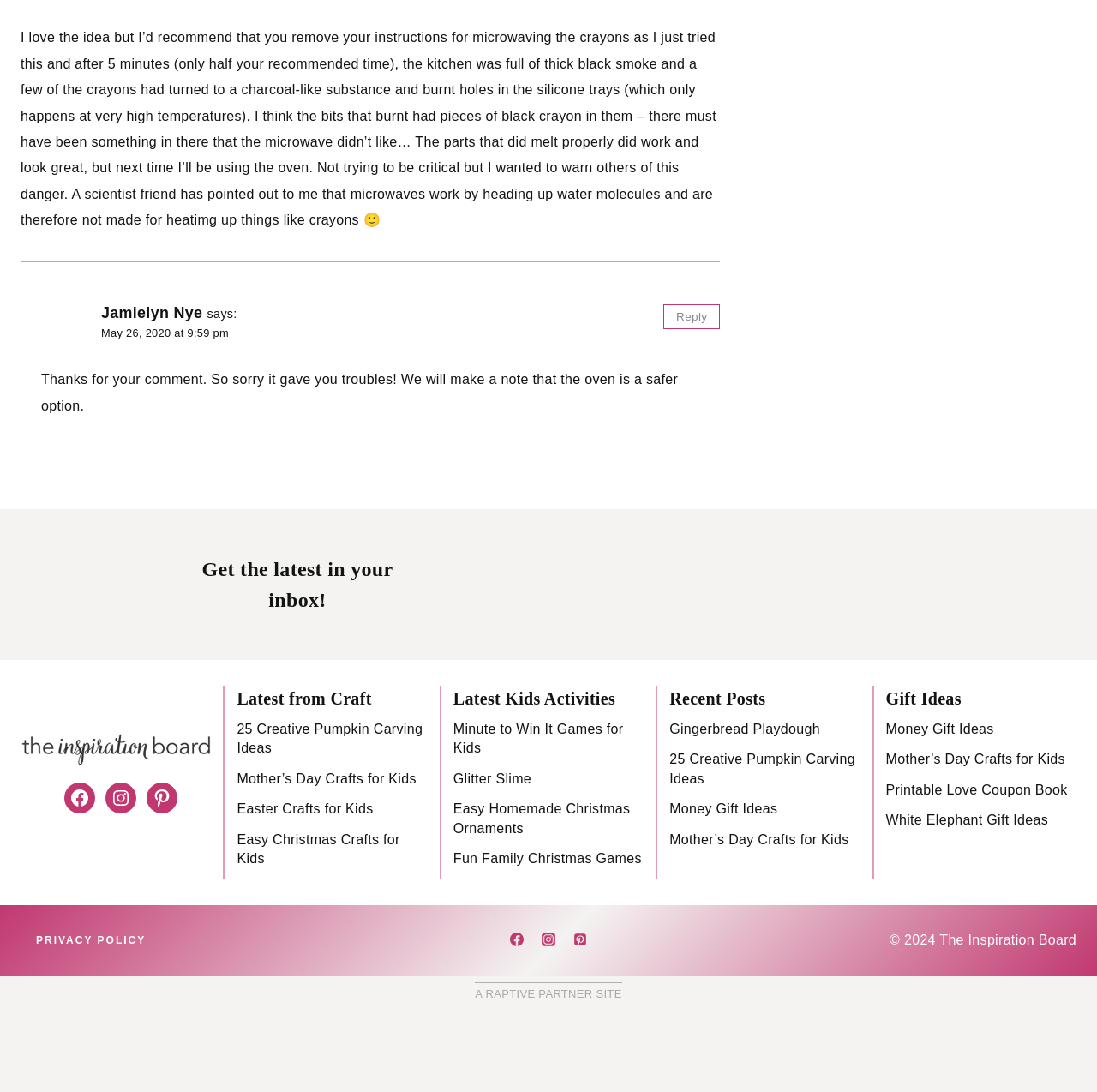What is the topic of the latest post?
Answer with a single word or phrase by referring to the visual content.

Gingerbread Playdough